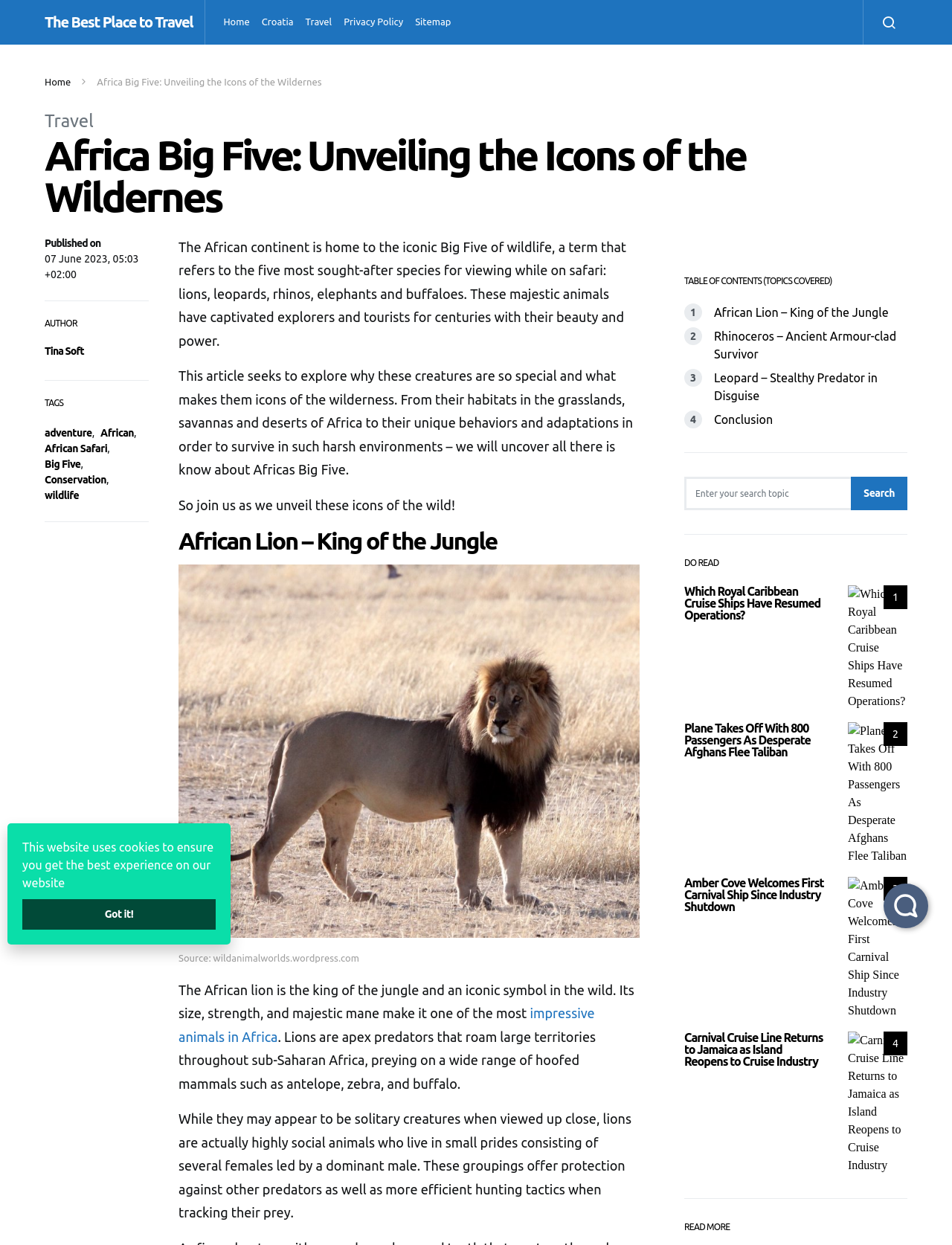Point out the bounding box coordinates of the section to click in order to follow this instruction: "Search for something".

[0.721, 0.352, 0.894, 0.375]